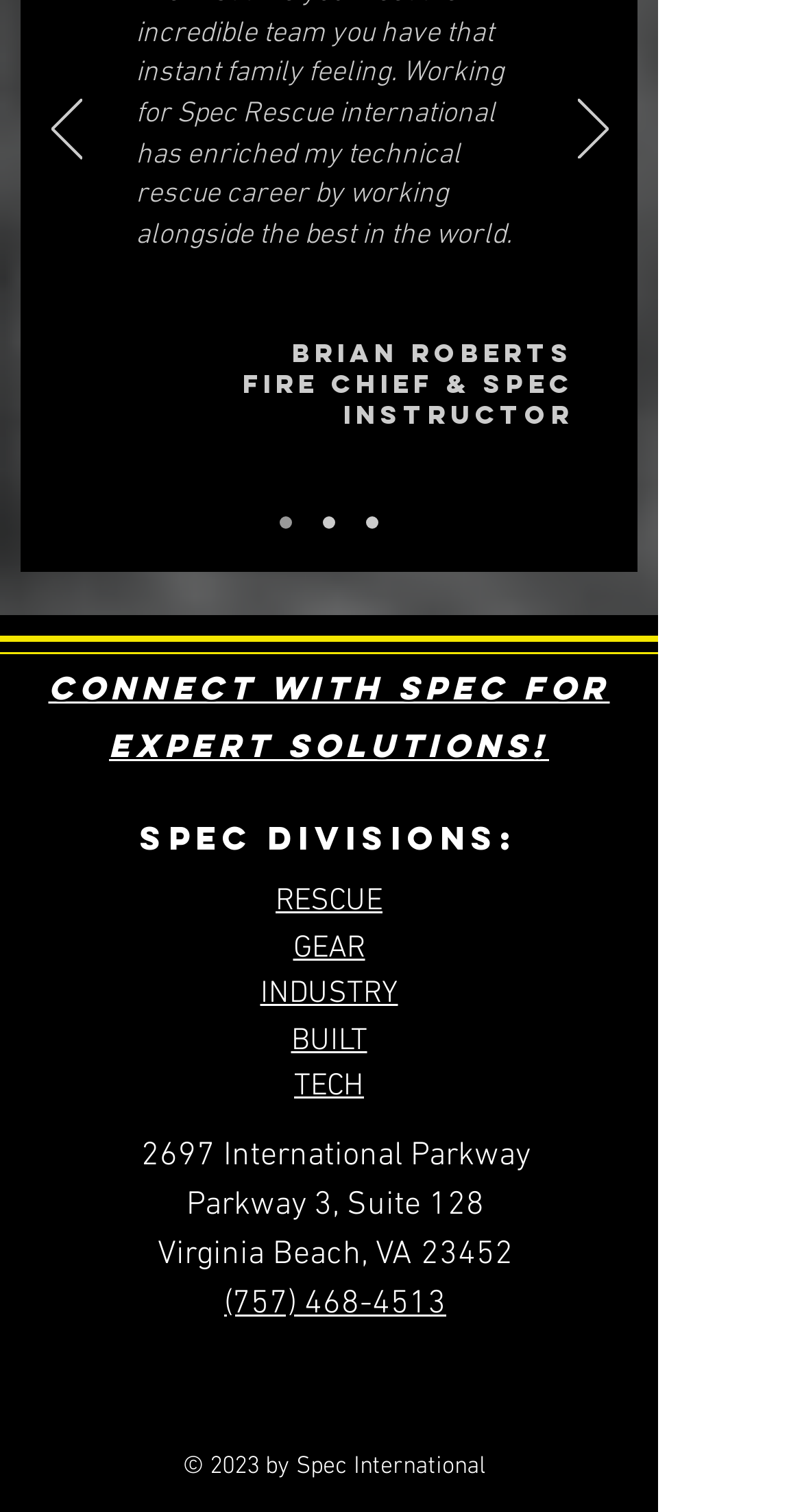Could you specify the bounding box coordinates for the clickable section to complete the following instruction: "Click the 'Next' button"?

[0.719, 0.066, 0.758, 0.11]